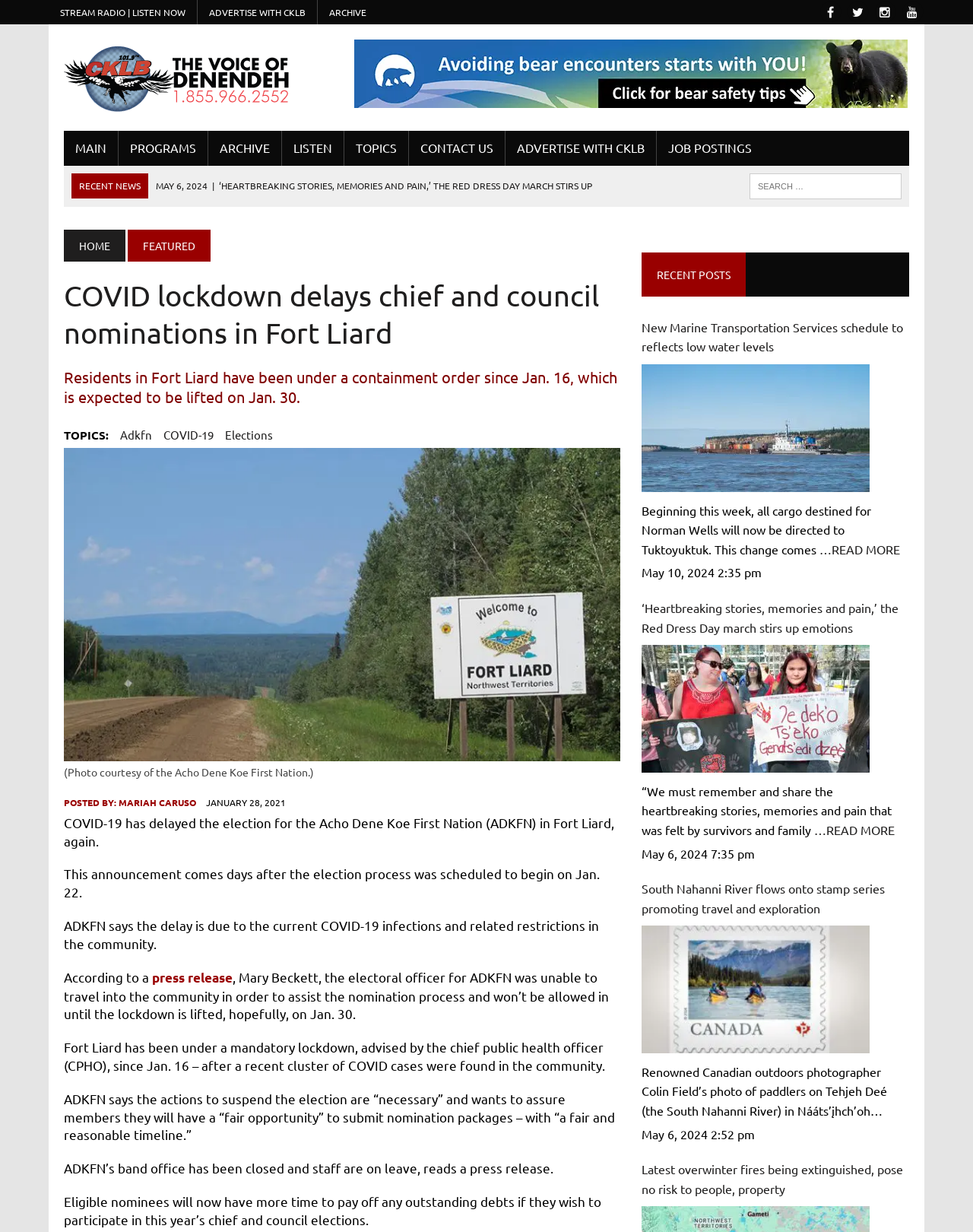Provide an in-depth caption for the webpage.

This webpage is about a news article from CKLB Radio, with the title "COVID lockdown delays chief and council nominations in Fort Liard". The page has a navigation menu at the top with links to "STREAM RADIO", "ADVERTISE WITH CKLB", "ARCHIVE", and social media icons. Below the navigation menu, there is a logo of CKLB Radio, followed by a complementary section with a search bar.

The main content of the page is divided into two columns. The left column has a list of recent news articles, with titles and dates. The right column has the main news article, which discusses the delay of the election for the Acho Dene Koe First Nation (ADKFN) in Fort Liard due to the COVID-19 pandemic. The article has several paragraphs of text, with headings and links to related topics.

At the top of the right column, there is a heading "COVID lockdown delays chief and council nominations in Fort Liard" followed by a subheading "Residents in Fort Liard have been under a containment order since Jan. 16, which is expected to be lifted on Jan. 30." Below the headings, there are links to related topics, including "Adkfn", "COVID-19", and "Elections".

The article itself is divided into several paragraphs, with text describing the situation in Fort Liard and the impact of the COVID-19 pandemic on the election process. There are also links to a press release and quotes from the electoral officer for ADKFN.

At the bottom of the right column, there is a section with recent posts, including links to other news articles and a brief summary of each article.